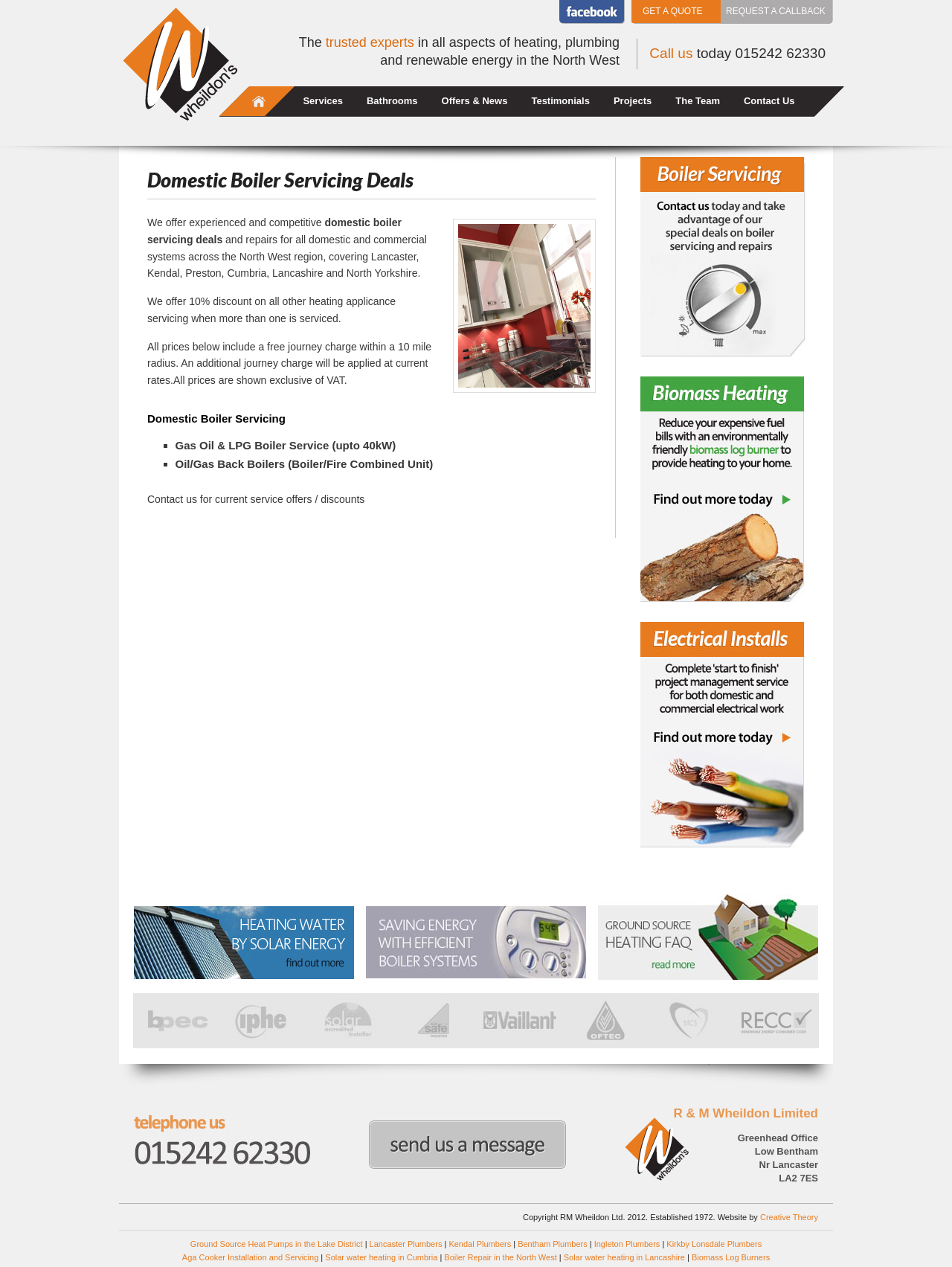Identify the bounding box coordinates of the region that should be clicked to execute the following instruction: "Click on 'Send us a message'".

[0.388, 0.884, 0.595, 0.923]